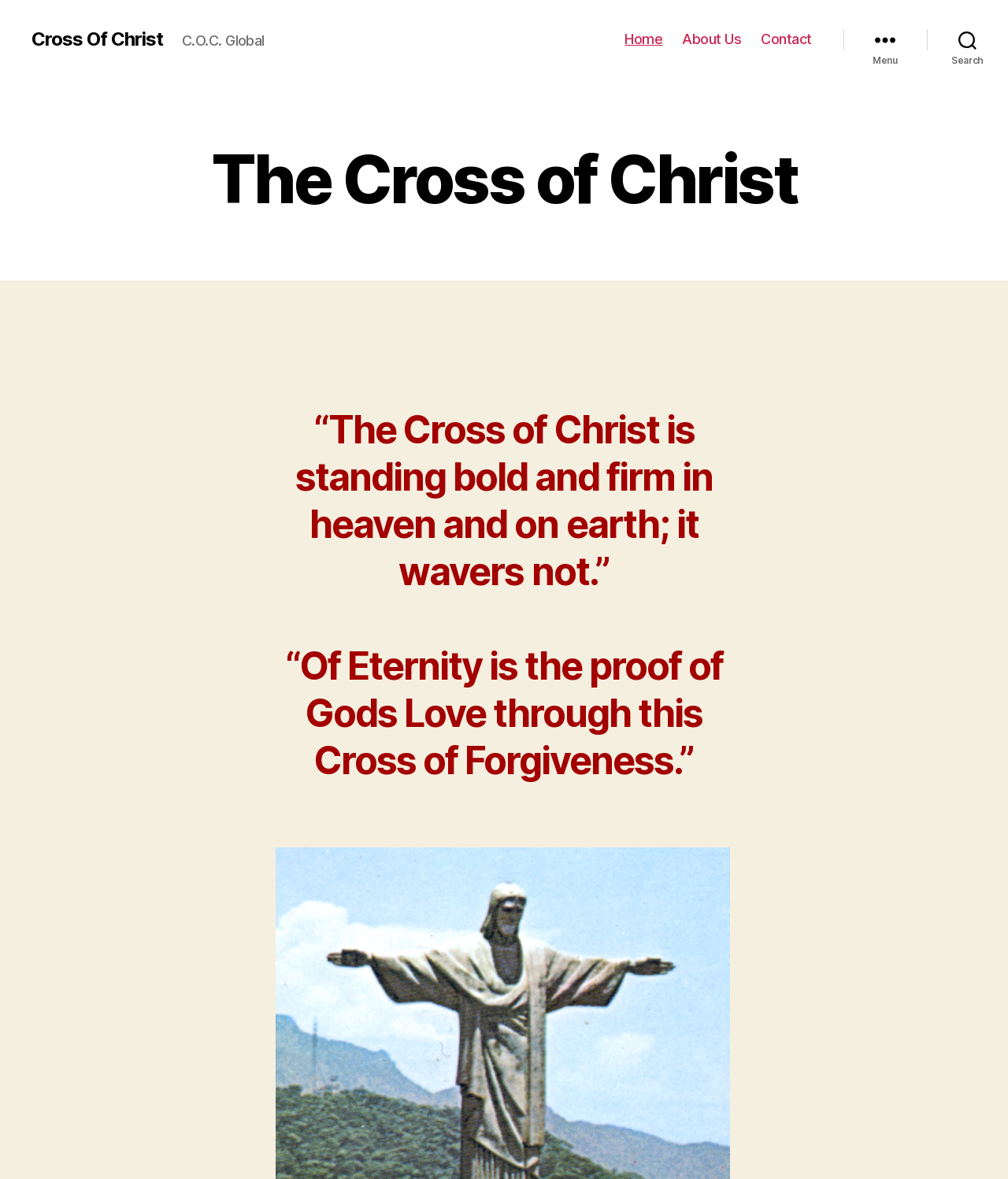Provide the bounding box coordinates of the HTML element described by the text: "LEARN MORE".

None